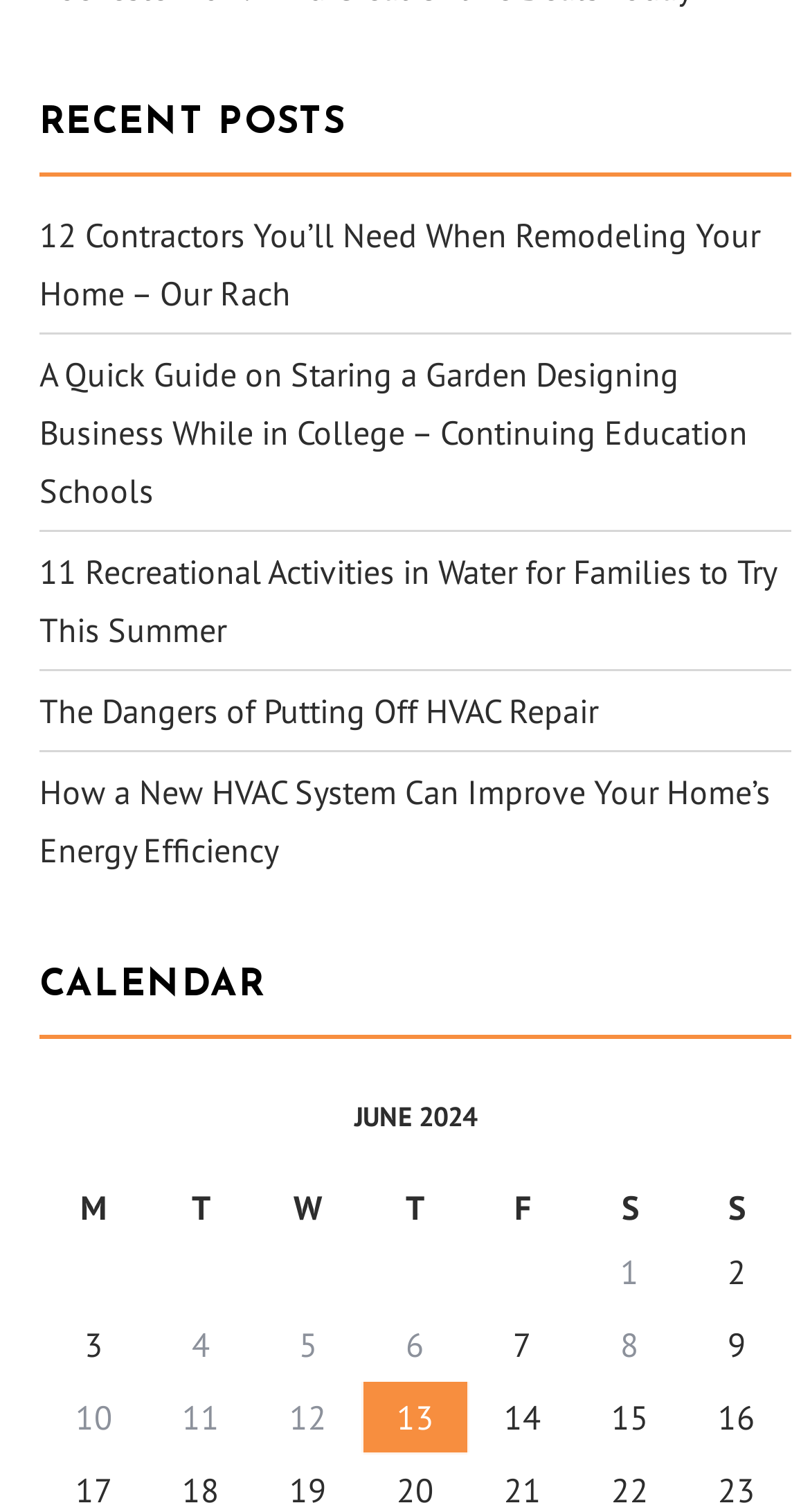How many posts are published on June 10, 2024?
Use the information from the image to give a detailed answer to the question.

In the 'CALENDAR' section, the third row has a grid cell with a link 'Posts published on June 10, 2024', indicating that there is one post published on that day.